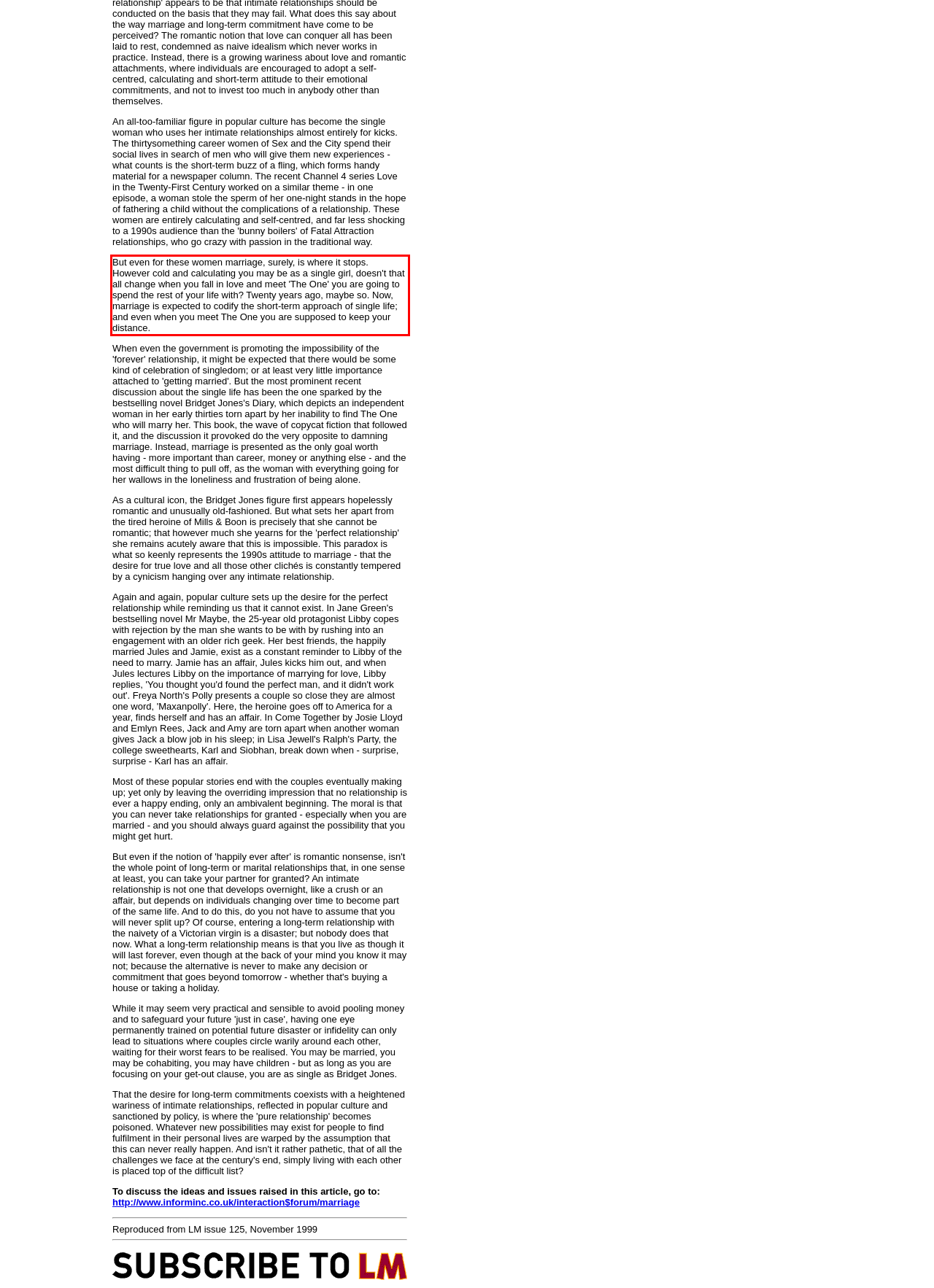Within the screenshot of a webpage, identify the red bounding box and perform OCR to capture the text content it contains.

But even for these women marriage, surely, is where it stops. However cold and calculating you may be as a single girl, doesn't that all change when you fall in love and meet 'The One' you are going to spend the rest of your life with? Twenty years ago, maybe so. Now, marriage is expected to codify the short-term approach of single life; and even when you meet The One you are supposed to keep your distance.